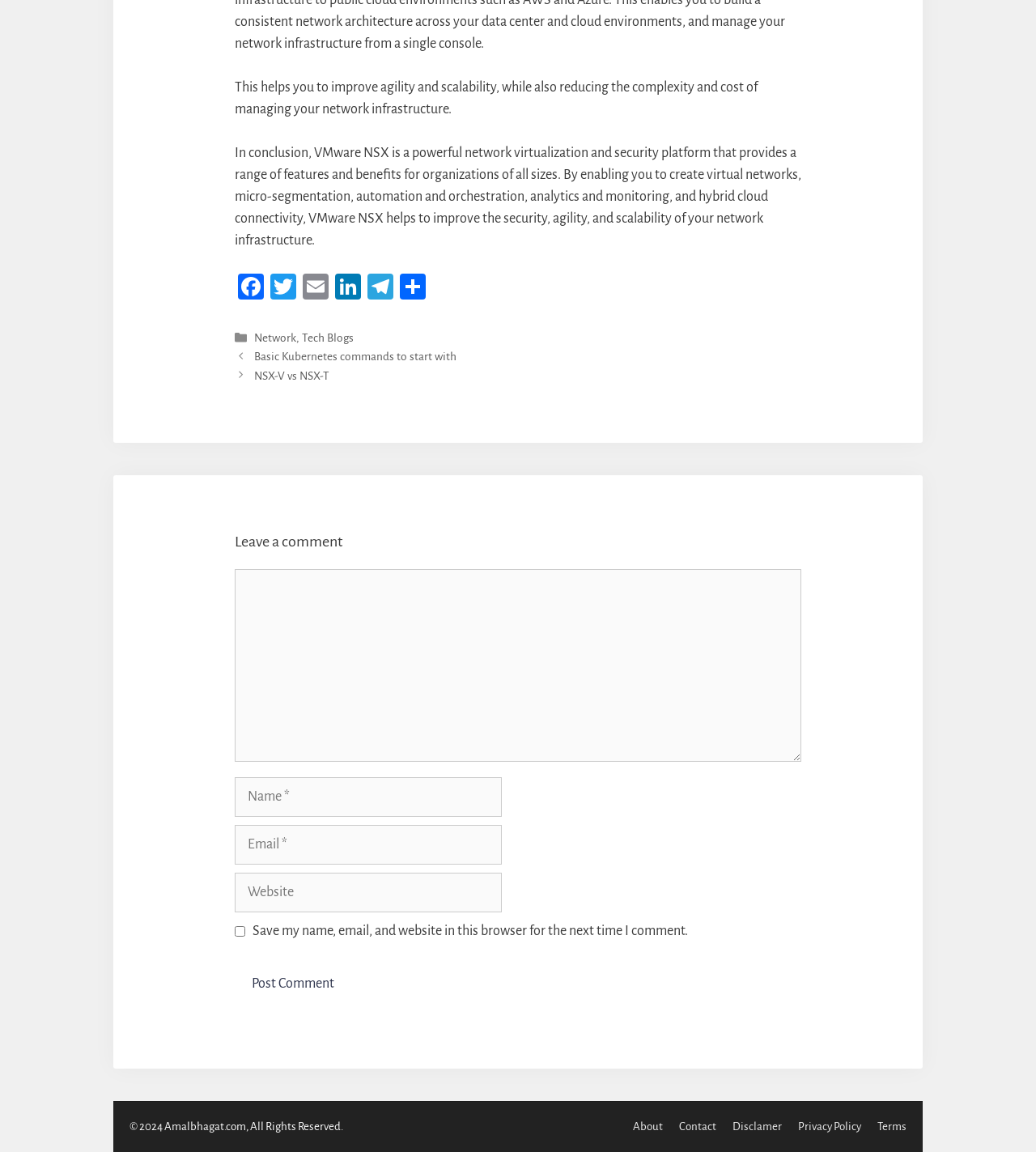Answer the question below using just one word or a short phrase: 
What social media platforms can you share this webpage on?

Facebook, Twitter, LinkedIn, Telegram